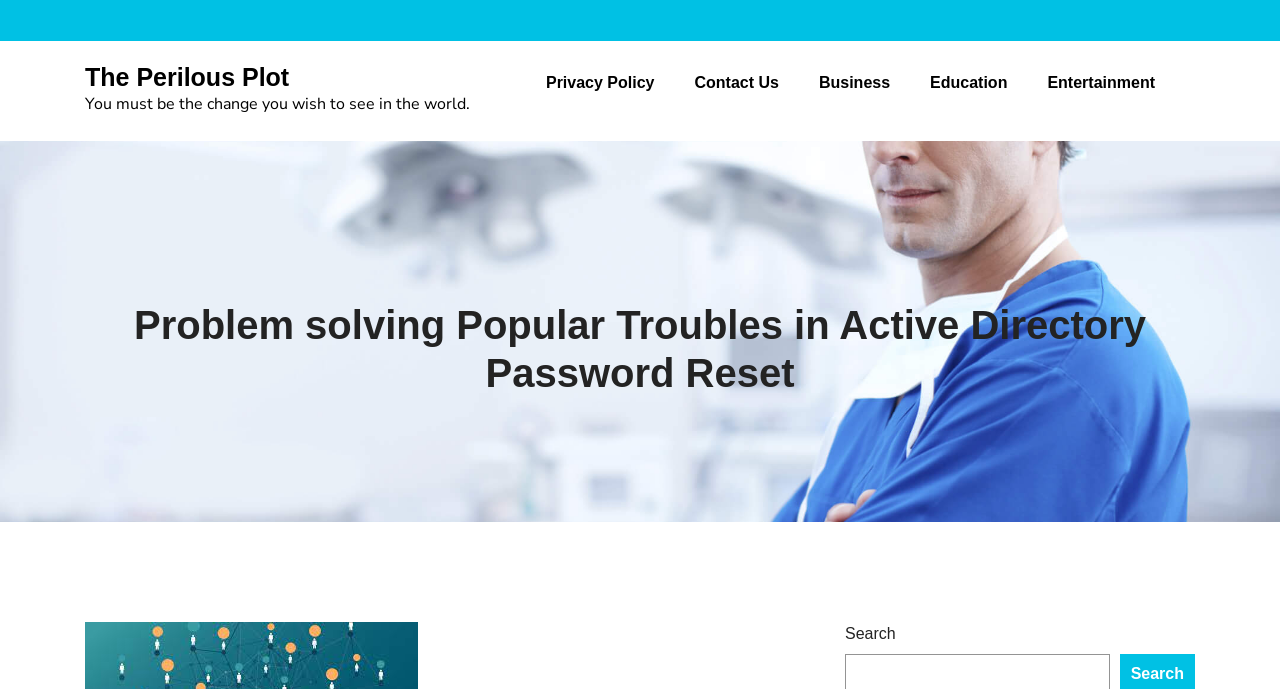Can you pinpoint the bounding box coordinates for the clickable element required for this instruction: "search"? The coordinates should be four float numbers between 0 and 1, i.e., [left, top, right, bottom].

[0.66, 0.907, 0.7, 0.932]